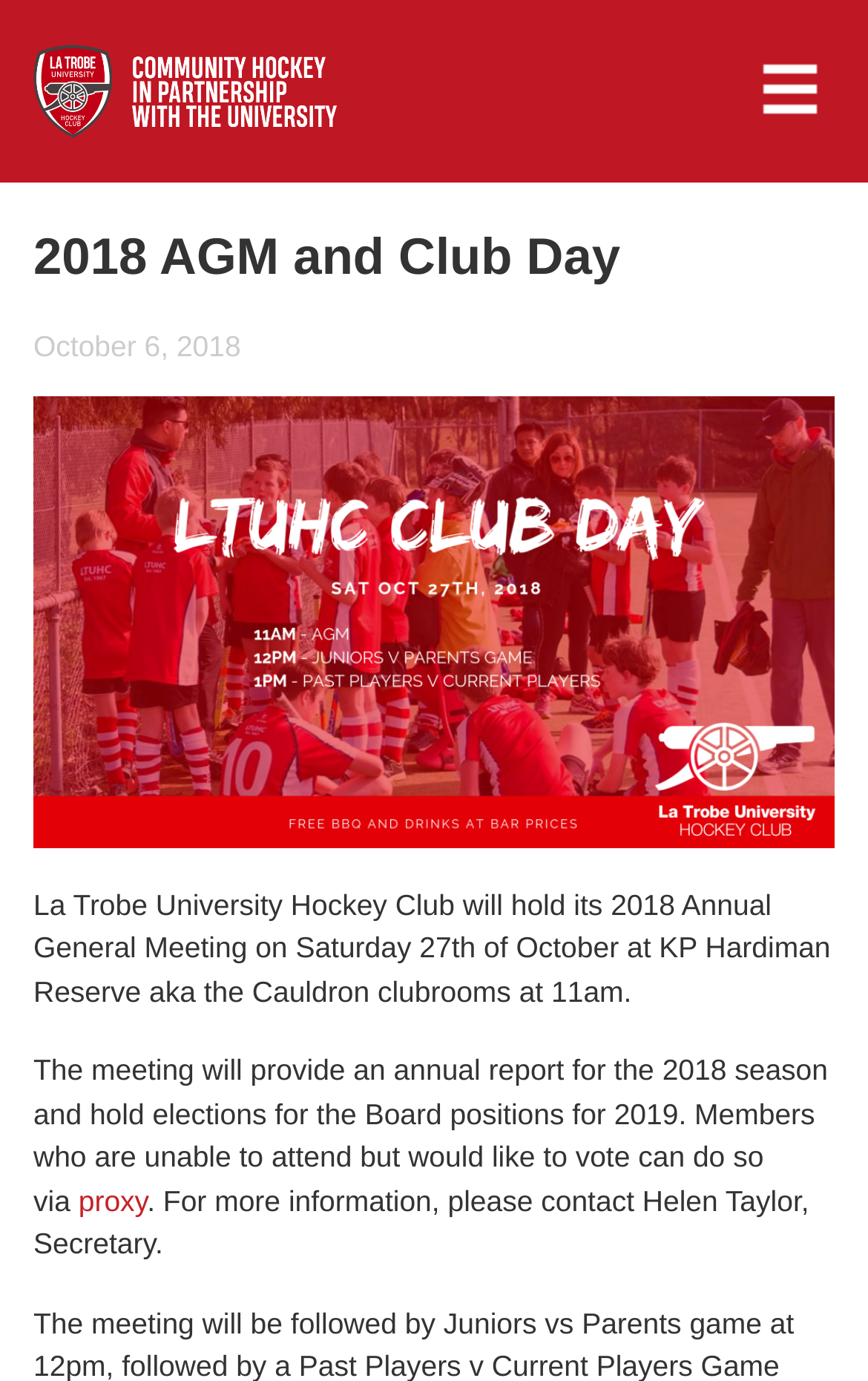Find the bounding box of the UI element described as: "proxy". The bounding box coordinates should be given as four float values between 0 and 1, i.e., [left, top, right, bottom].

[0.09, 0.857, 0.169, 0.881]